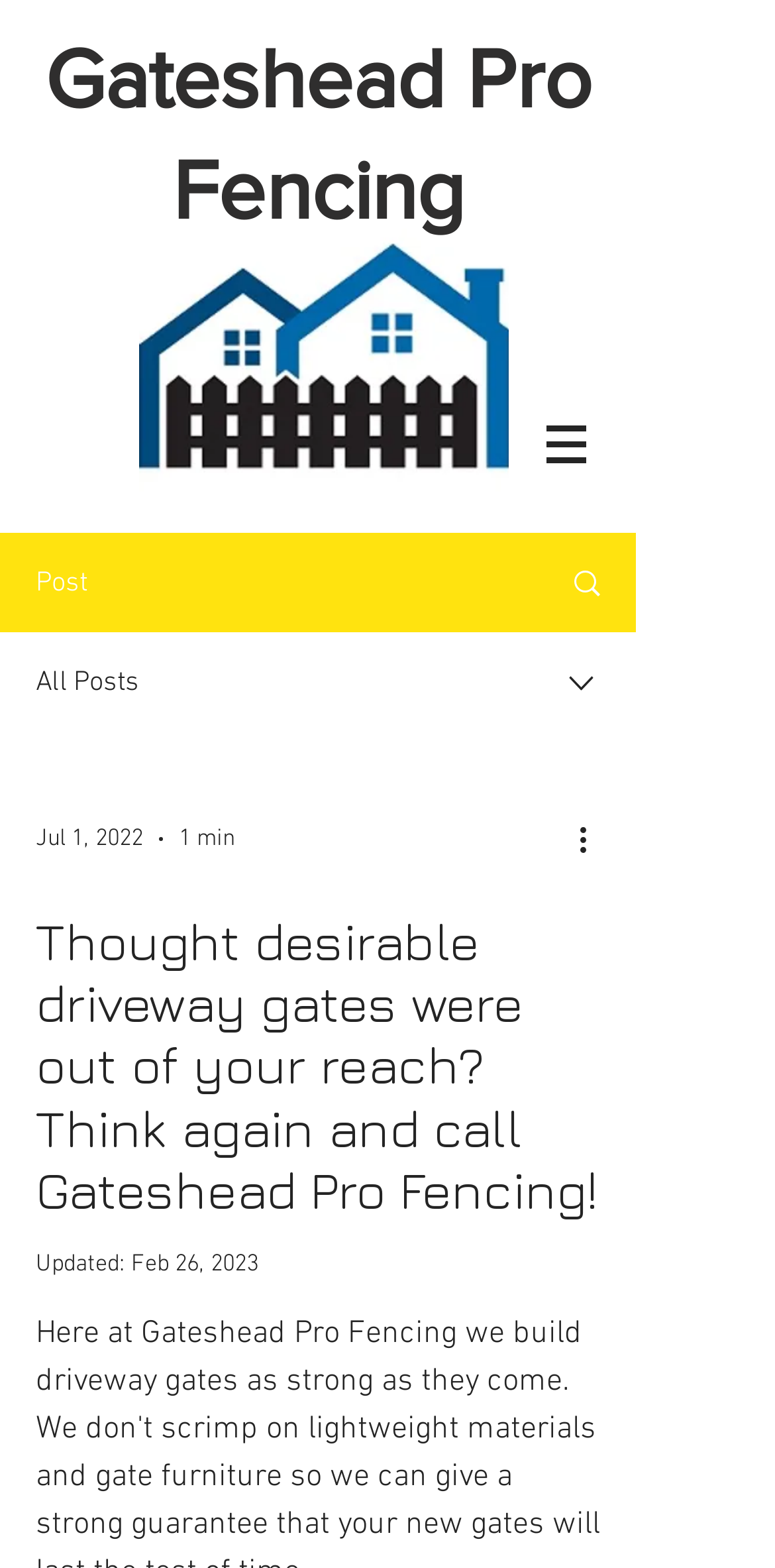Highlight the bounding box of the UI element that corresponds to this description: "aria-label="More actions"".

[0.738, 0.52, 0.8, 0.55]